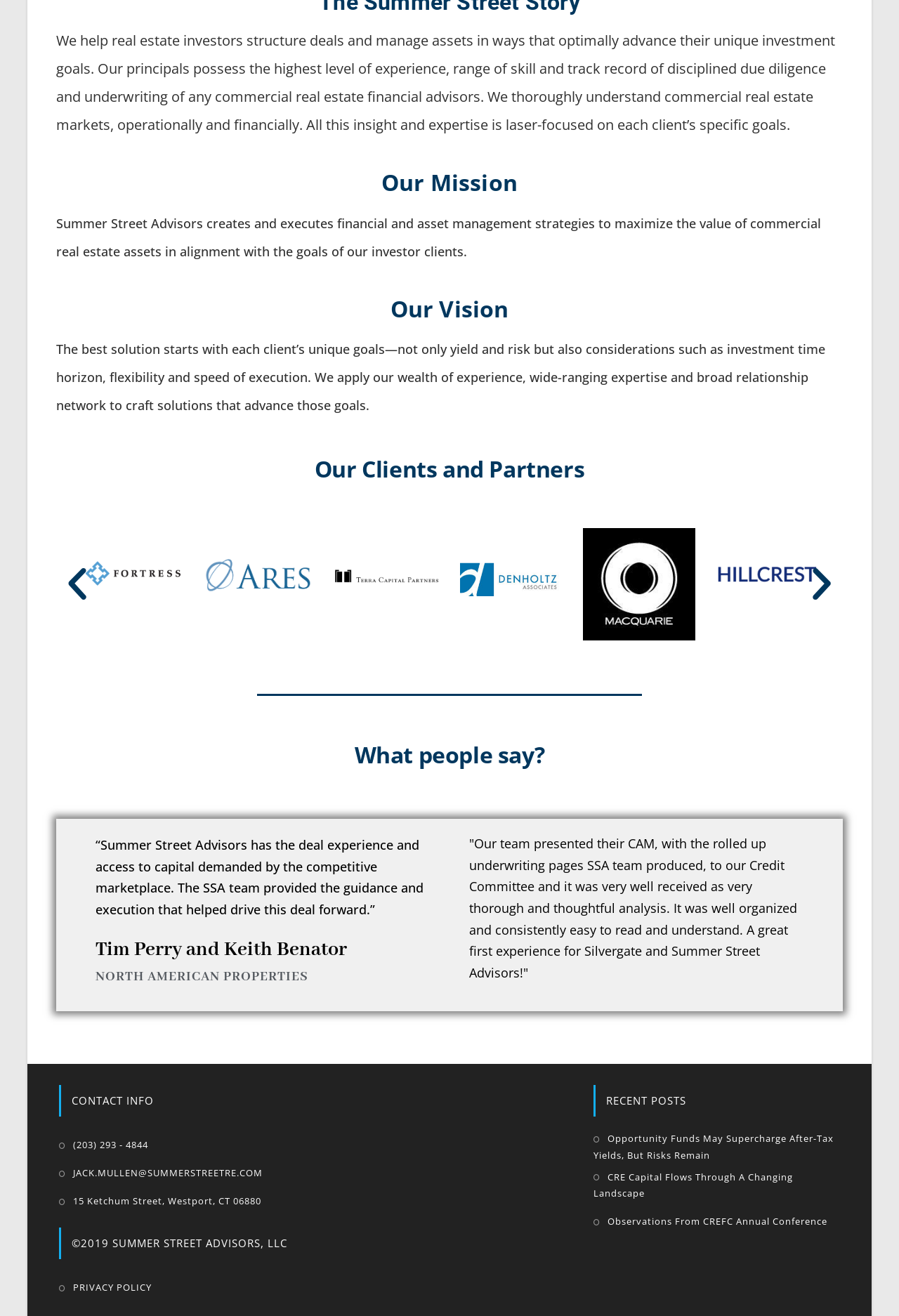Determine the bounding box coordinates of the clickable element to complete this instruction: "Call the phone number". Provide the coordinates in the format of four float numbers between 0 and 1, [left, top, right, bottom].

[0.066, 0.864, 0.165, 0.877]